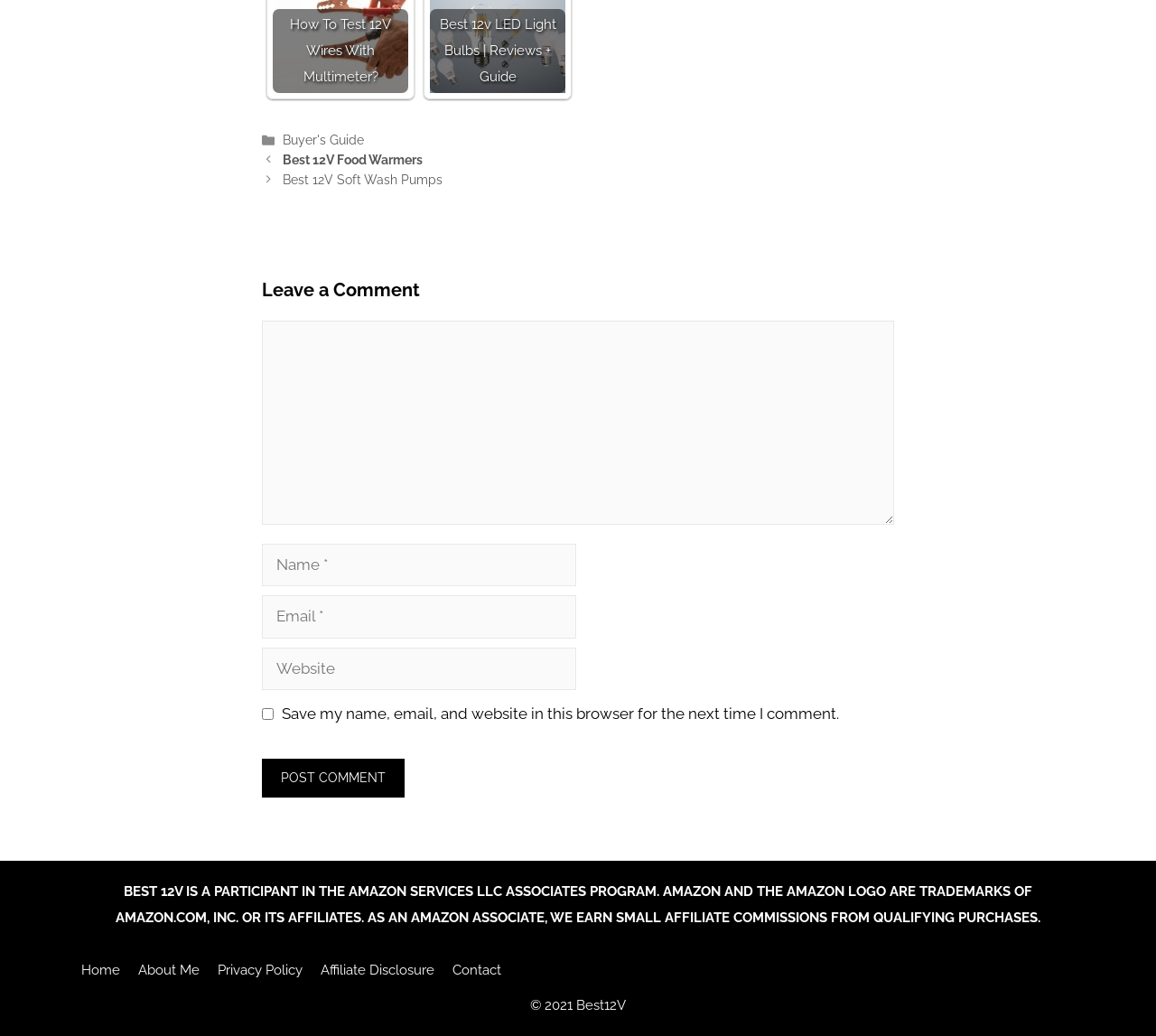Specify the bounding box coordinates of the element's area that should be clicked to execute the given instruction: "Click on the 'Post Comment' button". The coordinates should be four float numbers between 0 and 1, i.e., [left, top, right, bottom].

[0.227, 0.733, 0.35, 0.77]